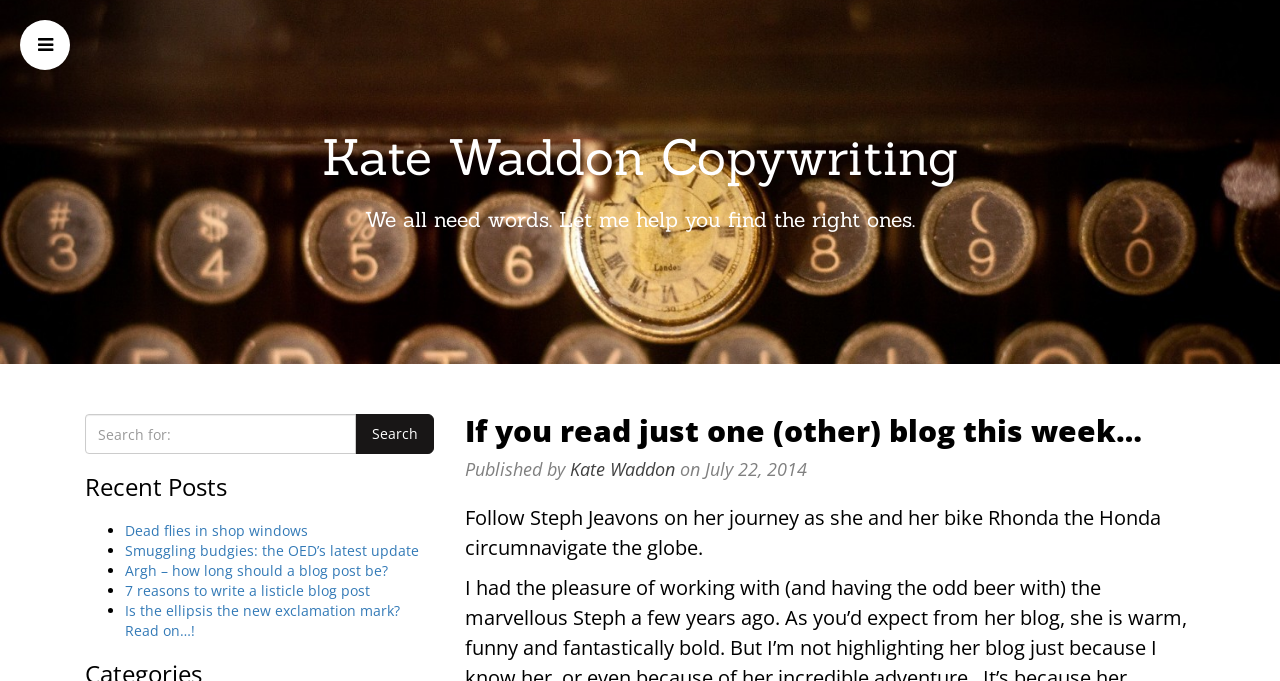Please examine the image and answer the question with a detailed explanation:
Is there a search function on the webpage?

A search function is available on the webpage, which can be found in the top-right section of the page. It consists of a search box with a label 'Search for:' and a 'Search' button.